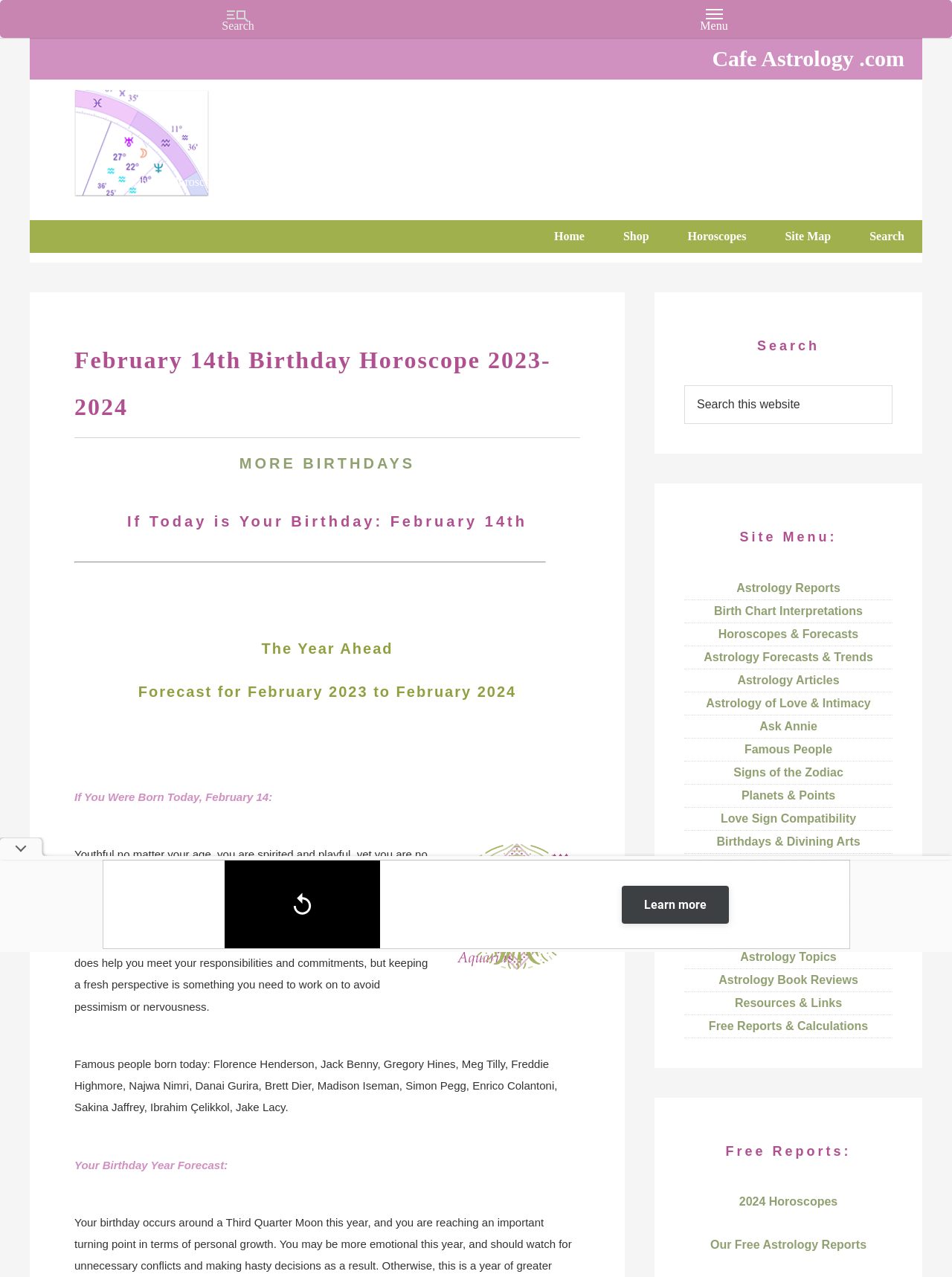What is the forecast period discussed?
Answer the question with just one word or phrase using the image.

February 2023 to February 2024